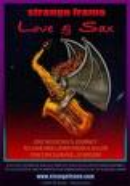Interpret the image and provide an in-depth description.

The image features a vibrant promotional poster for an event titled "Live & Sex." It artistically depicts a saxophone adorned with Gothic elements, including dragon-like wings, set against a deep red and purple cosmic background. The poster emphasizes an enticing and lively atmosphere, hinting at a performance that combines music and alluring themes. Bold text overlays the artwork, drawing attention to the event's catchy title. A website link at the bottom provides further details about the show, suggesting an inviting opportunity for those interested in an engaging experience.